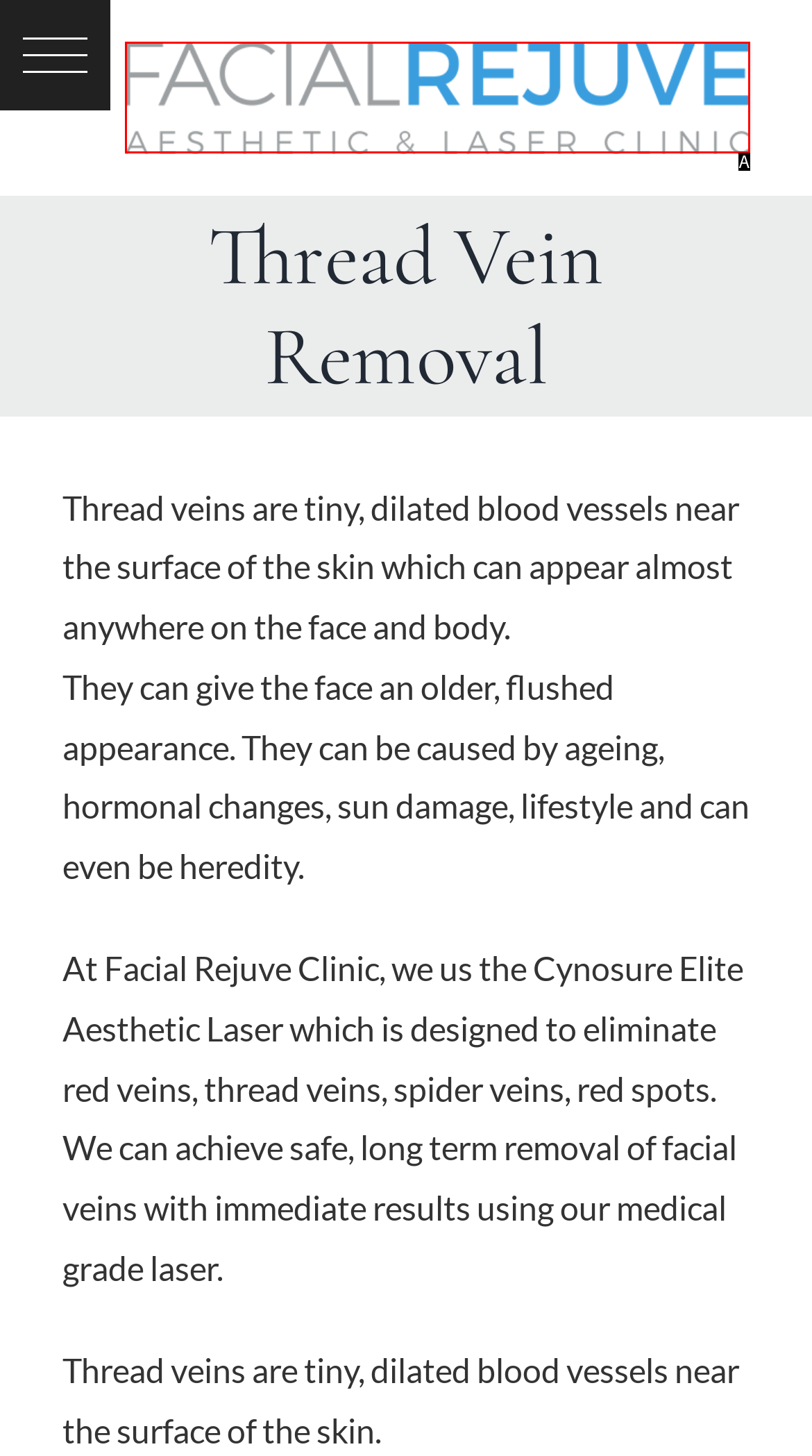Determine which option matches the element description: alt="Facial Rejuve Logo"
Reply with the letter of the appropriate option from the options provided.

A